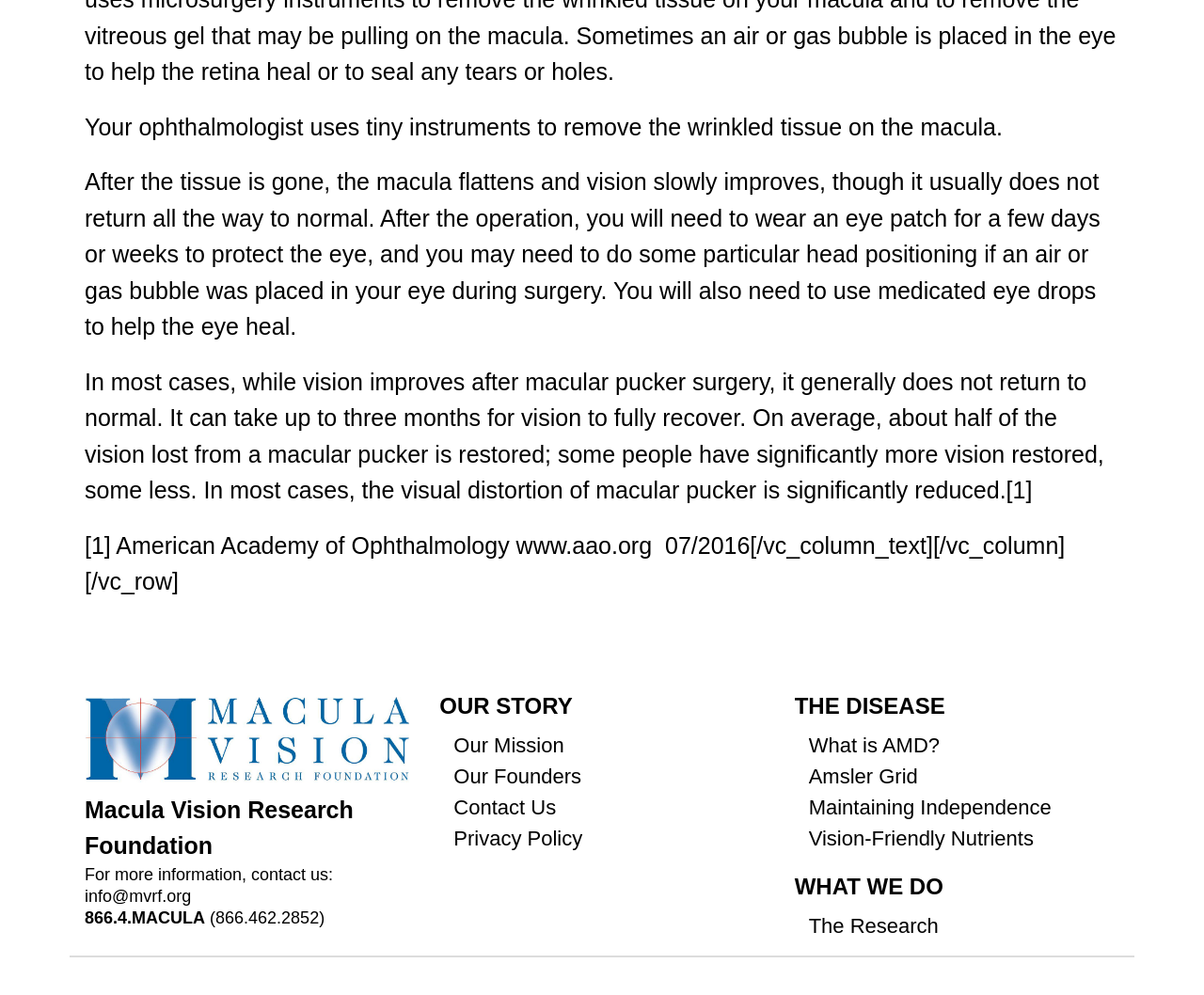Respond with a single word or phrase:
What is the phone number to contact the Macula Vision Research Foundation?

866.462.2852